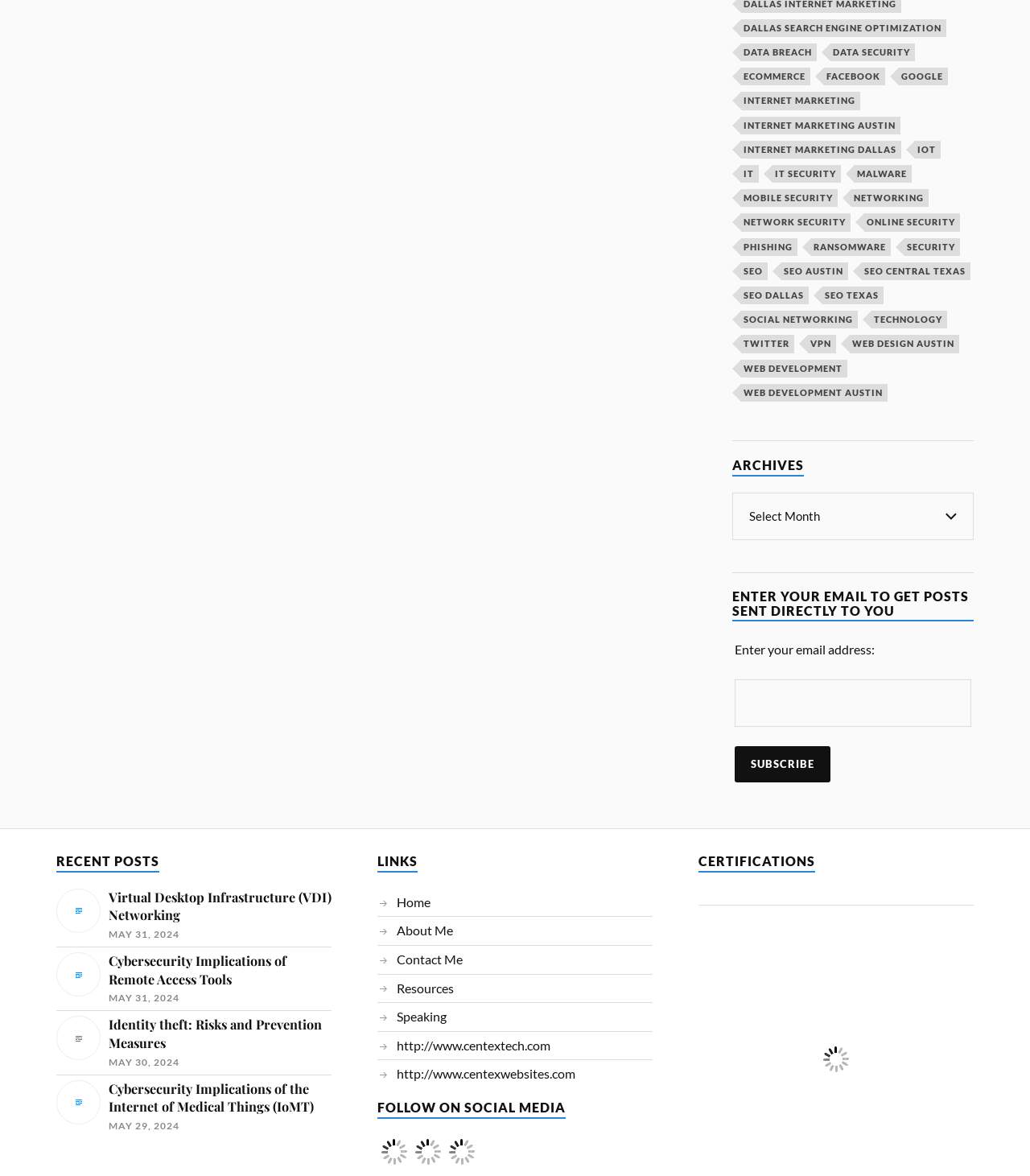Could you locate the bounding box coordinates for the section that should be clicked to accomplish this task: "Read the 'Disclaimer'".

None